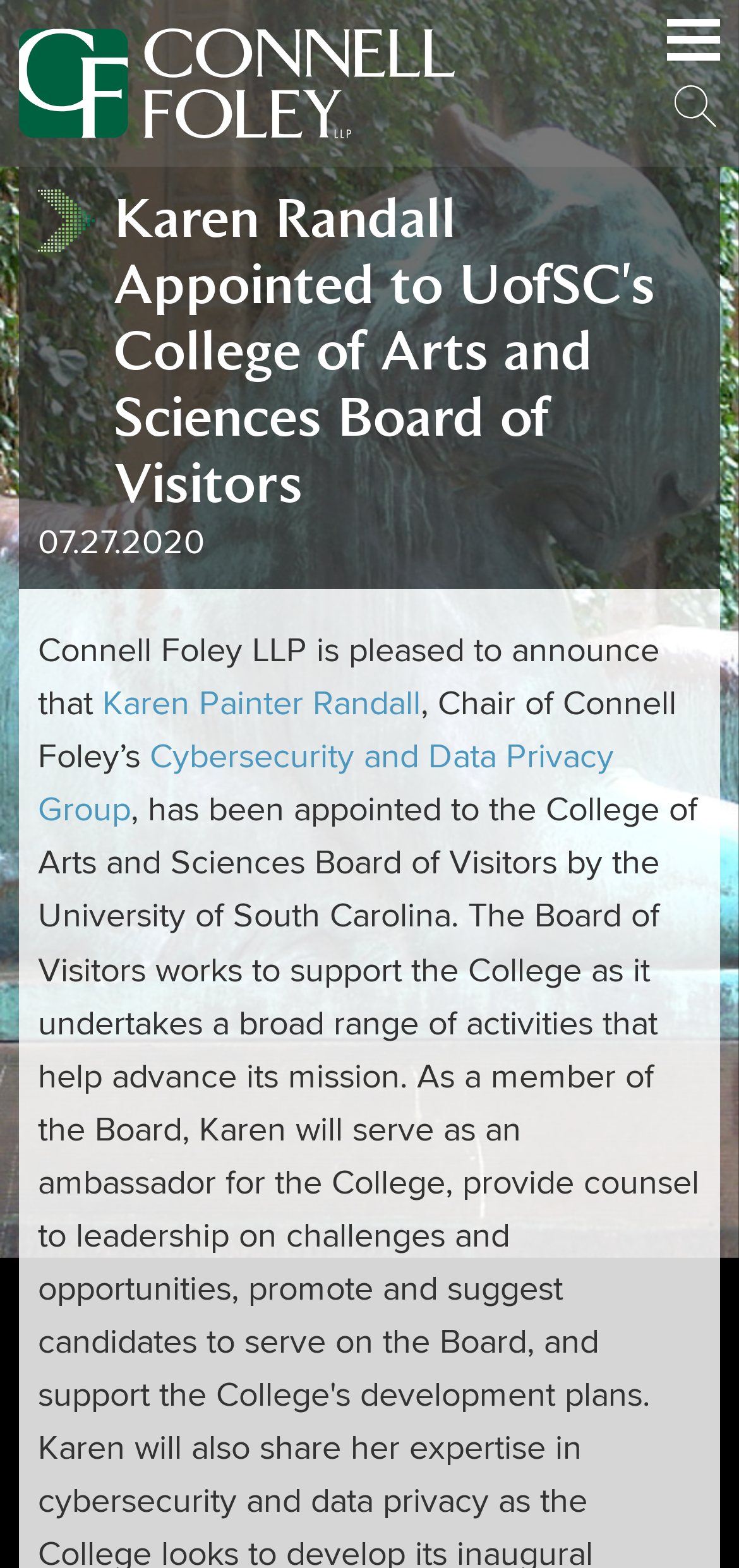Elaborate on the different components and information displayed on the webpage.

The webpage is about an announcement from Connell Foley LLP, a law firm. At the top left of the page, there is a link to the law firm's website, accompanied by a small image of the firm's logo. On the top right, there are two links, one being an empty link and the other being a link to the main menu.

Below the top section, there is a prominent heading that reads "Karen Randall Appointed to UofSC's College of Arts and Sciences Board of Visitors". Directly below the heading, there is a date "07.27.2020" indicating when the announcement was made.

The main content of the page is a paragraph of text that starts with "Connell Foley LLP is pleased to announce that" and continues to describe the appointment of Karen Painter Randall, Chair of Connell Foley's Cybersecurity and Data Privacy Group, to the University of South Carolina's College Arts and Sciences Board of Visitors. The names "Karen Painter Randall" and "Cybersecurity and Data Privacy Group" are links, likely leading to more information about the person and the group, respectively.